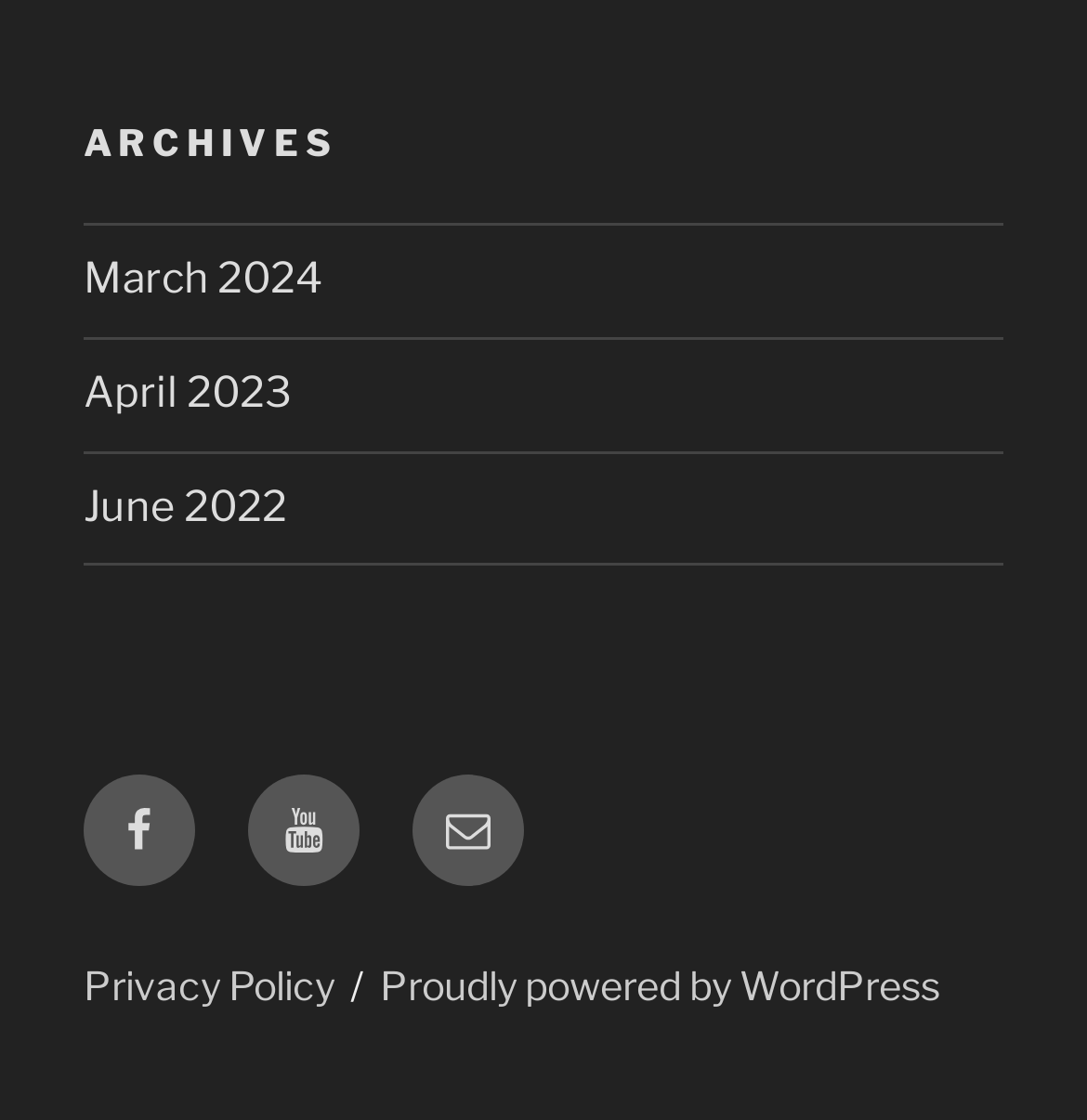Based on the element description Proudly powered by WordPress, identify the bounding box of the UI element in the given webpage screenshot. The coordinates should be in the format (top-left x, top-left y, bottom-right x, bottom-right y) and must be between 0 and 1.

[0.35, 0.859, 0.865, 0.902]